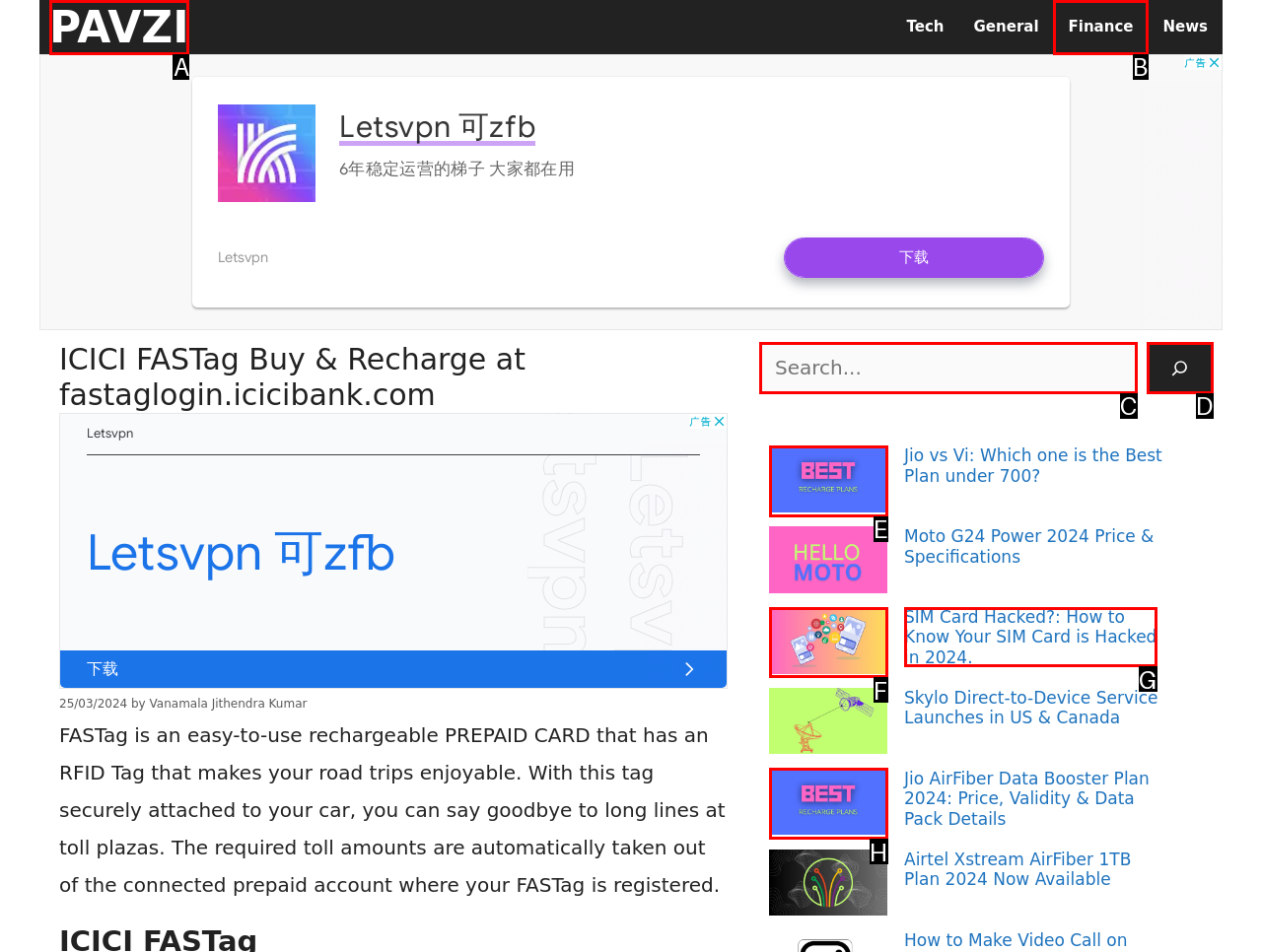Identify which HTML element aligns with the description: name="s" placeholder="Search..."
Answer using the letter of the correct choice from the options available.

C